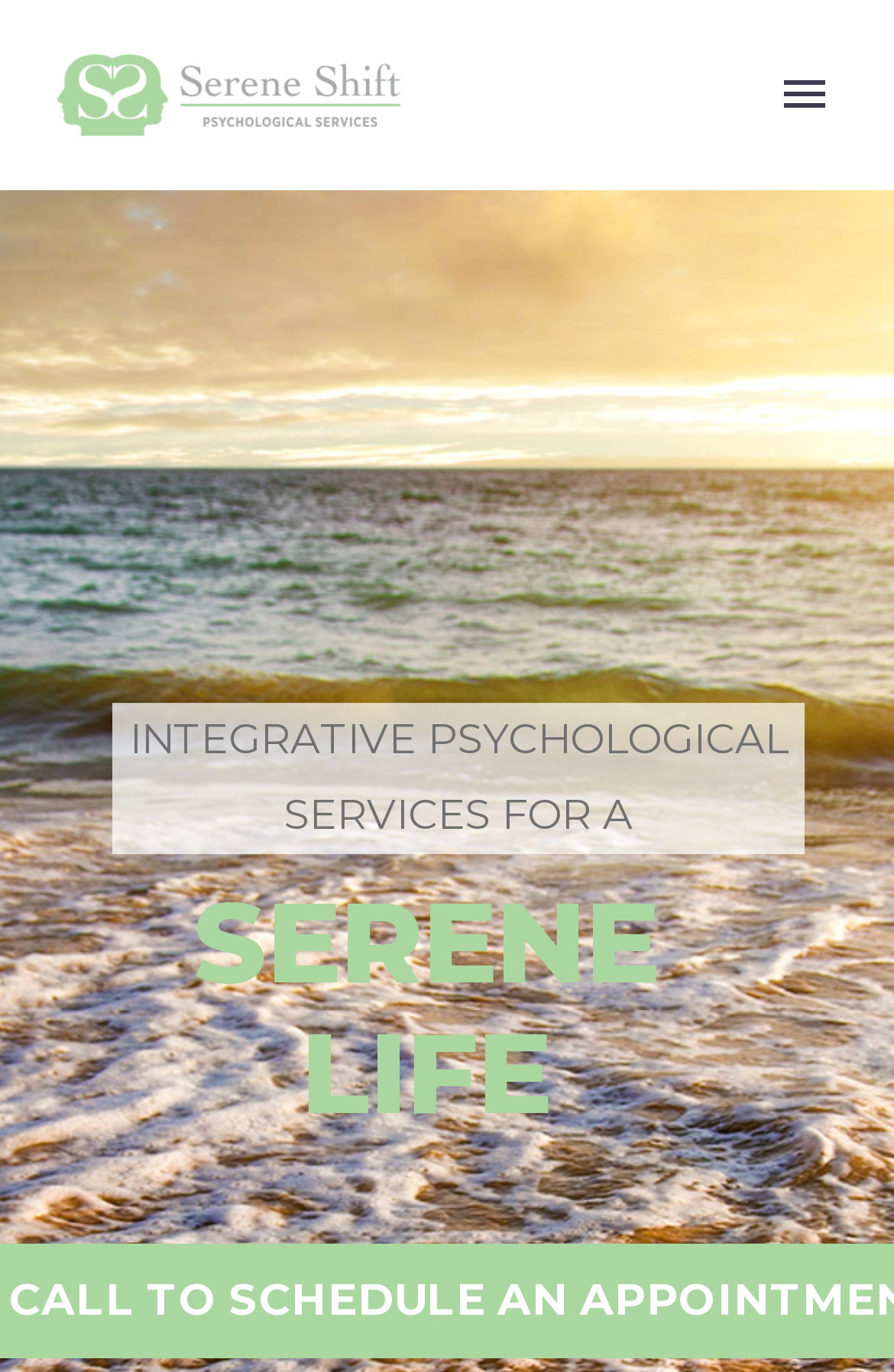What is the text at the bottom of the webpage?
Respond to the question with a well-detailed and thorough answer.

The text at the bottom of the webpage is 'LIFE' which is a series of static text elements located at the bottom of the webpage, vertically aligned.